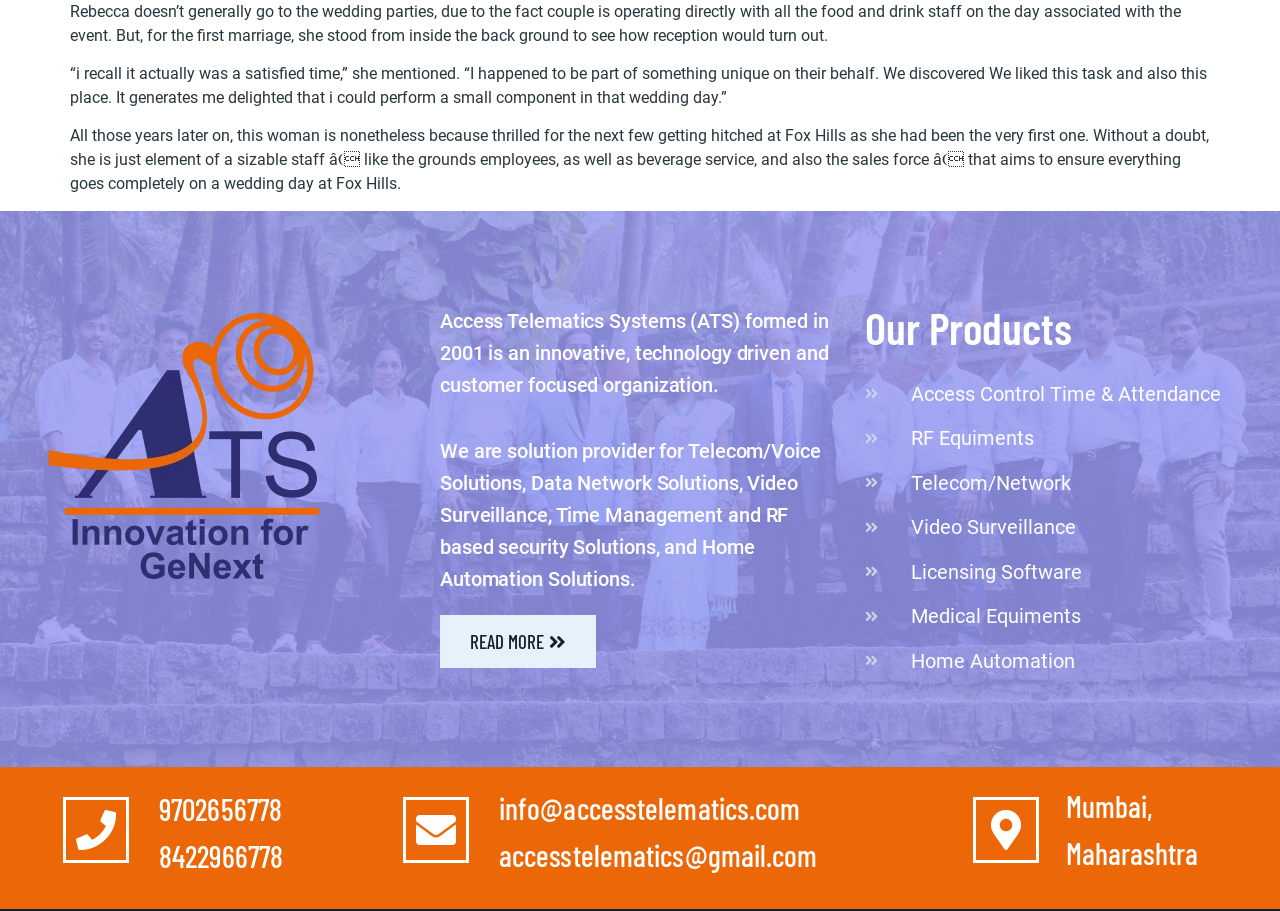What is the location mentioned in the webpage?
Please provide a detailed and thorough answer to the question.

The webpage mentions 'Mumbai, Maharashtra' as a location, which is likely the location of the organization or its office.